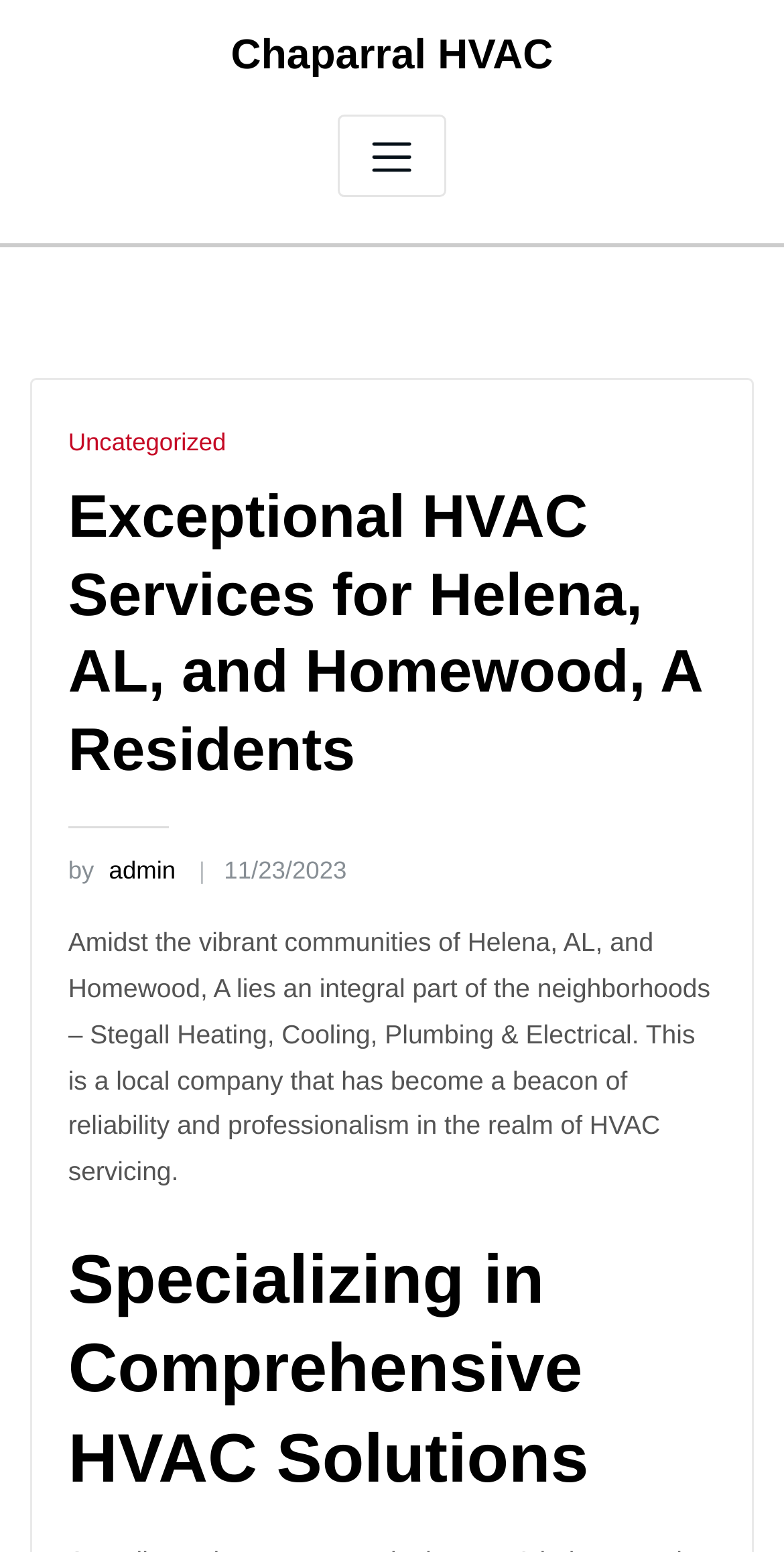Using the description: "parent_node: Chaparral HVAC aria-label="Toggle navigation"", identify the bounding box of the corresponding UI element in the screenshot.

[0.431, 0.074, 0.569, 0.127]